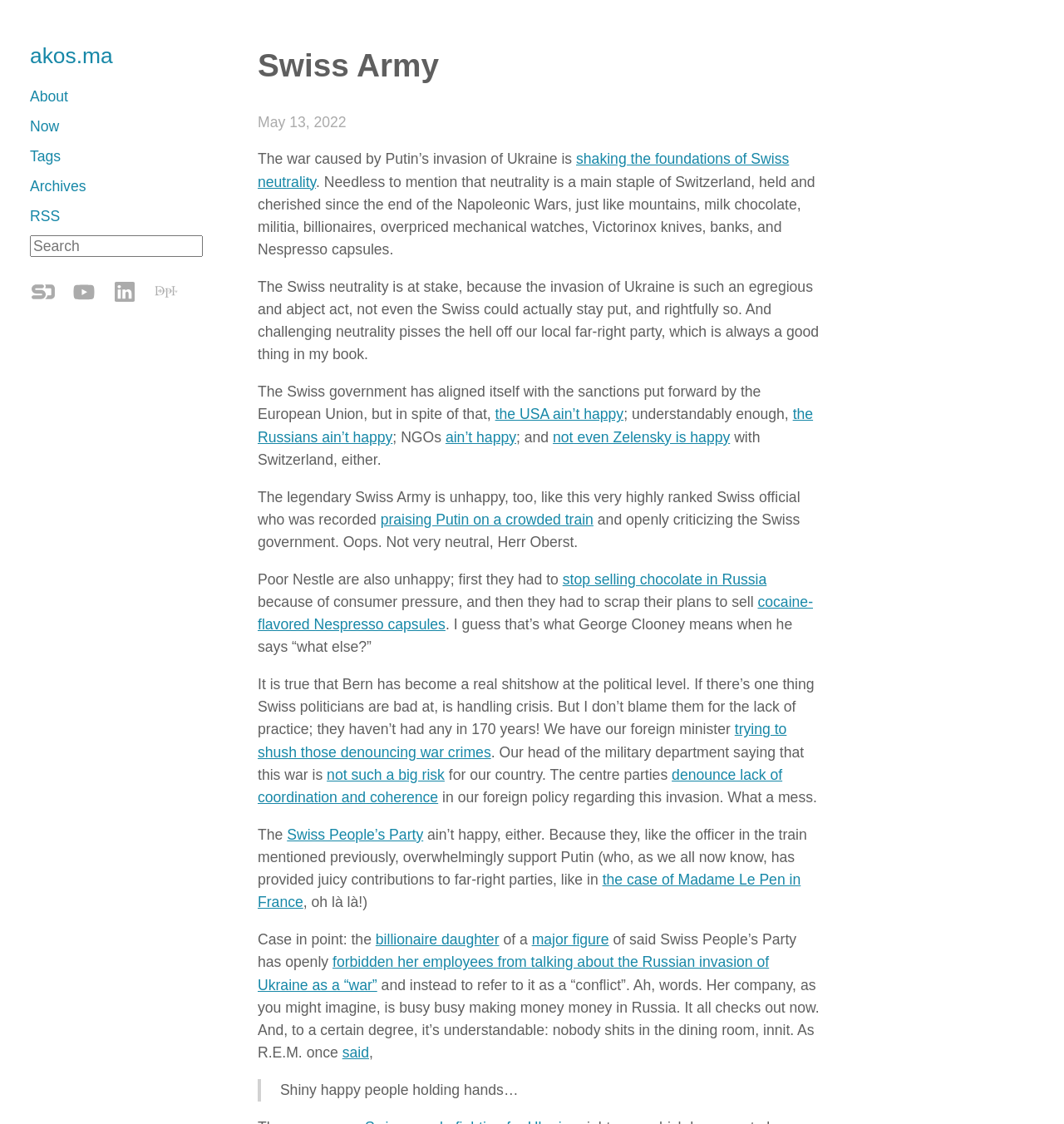Please identify the bounding box coordinates of the element that needs to be clicked to execute the following command: "read the article". Provide the bounding box using four float numbers between 0 and 1, formatted as [left, top, right, bottom].

[0.242, 0.0, 0.794, 0.947]